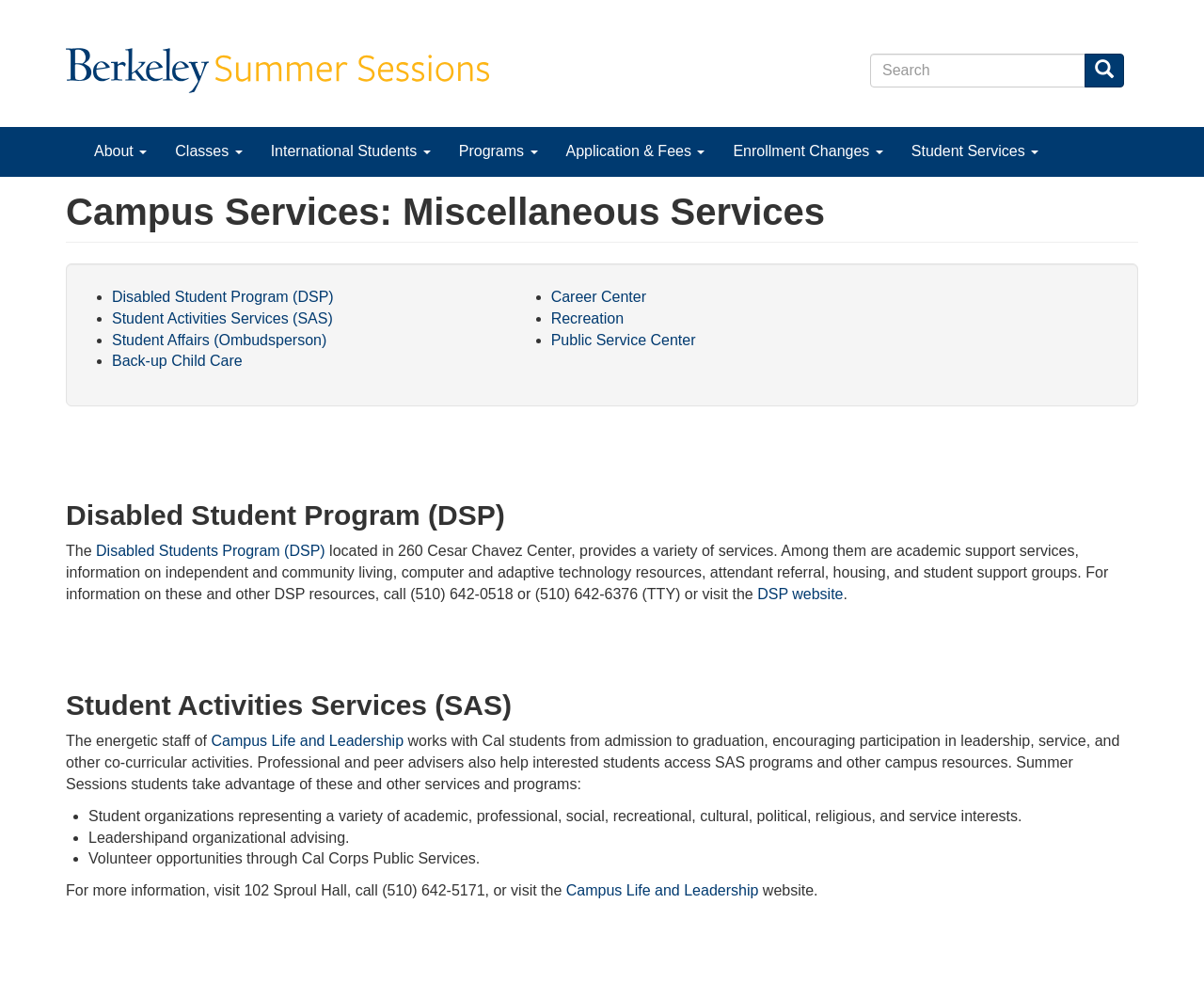Locate the UI element that matches the description Programs in the webpage screenshot. Return the bounding box coordinates in the format (top-left x, top-left y, bottom-right x, bottom-right y), with values ranging from 0 to 1.

[0.369, 0.129, 0.458, 0.18]